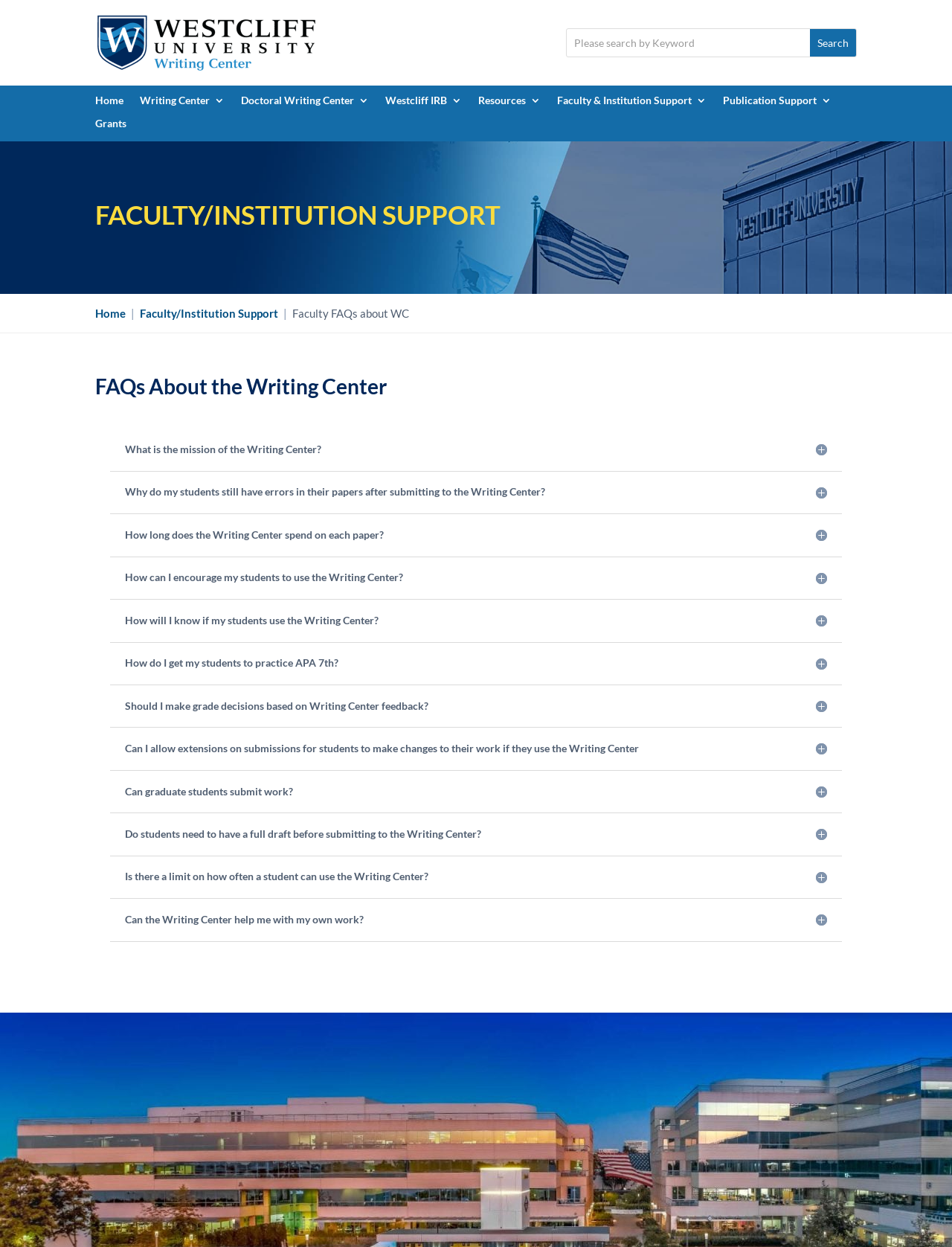Show me the bounding box coordinates of the clickable region to achieve the task as per the instruction: "Read about What is the mission of the Writing Center?".

[0.132, 0.356, 0.868, 0.366]